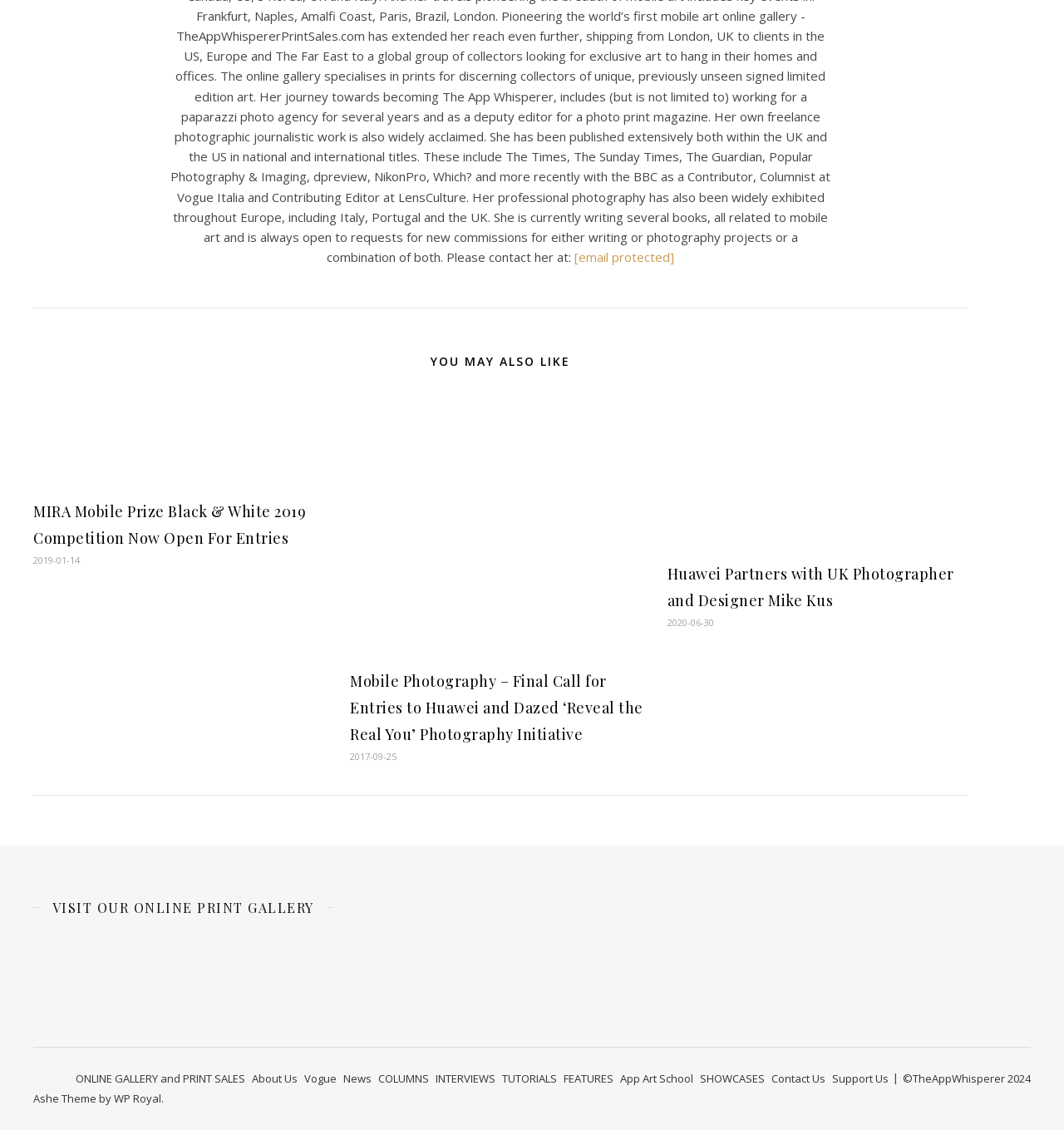Please determine the bounding box coordinates of the element to click on in order to accomplish the following task: "Visit 'MIRA Mobile Prize Black & White 2019 Competition Now Open For Entries'". Ensure the coordinates are four float numbers ranging from 0 to 1, i.e., [left, top, right, bottom].

[0.031, 0.439, 0.311, 0.486]